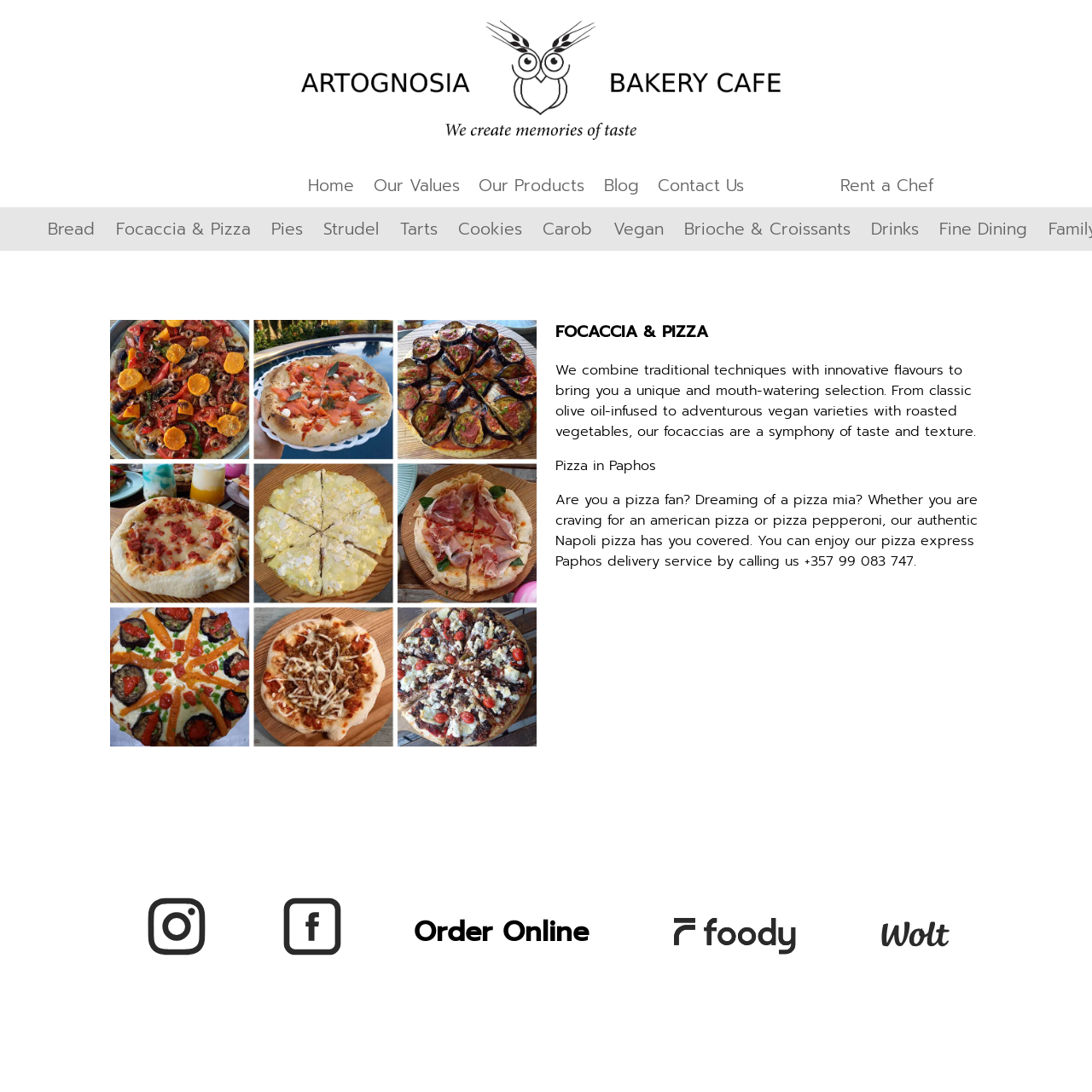Analyze the image and give a detailed response to the question:
What is the theme of the image on the webpage?

The image on the webpage appears to be a food-related image, possibly a picture of a dish or a bakery product, which is consistent with the overall theme of the webpage.